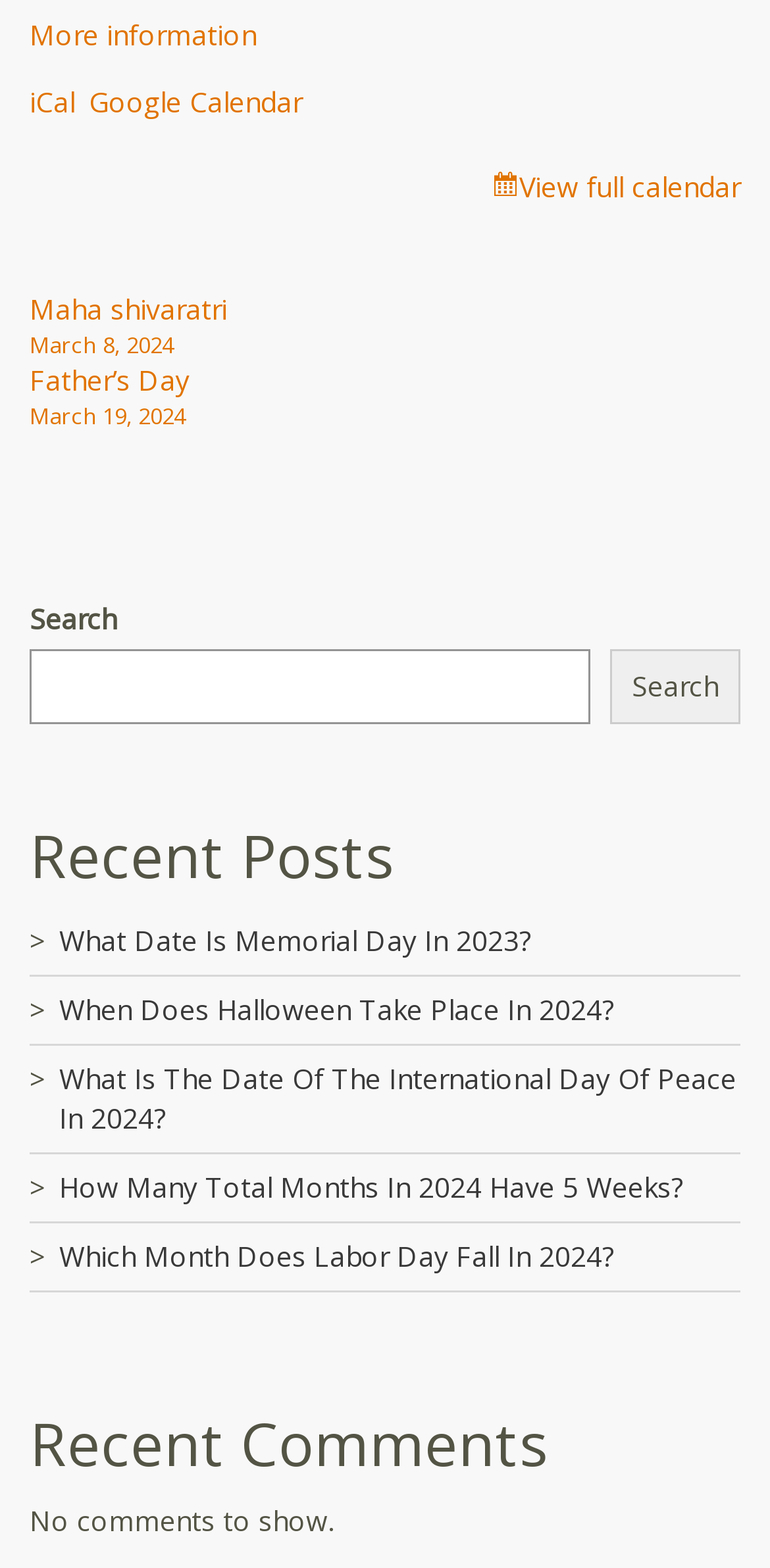What is the text of the first recent post?
Respond with a short answer, either a single word or a phrase, based on the image.

What Date Is Memorial Day In 2023?